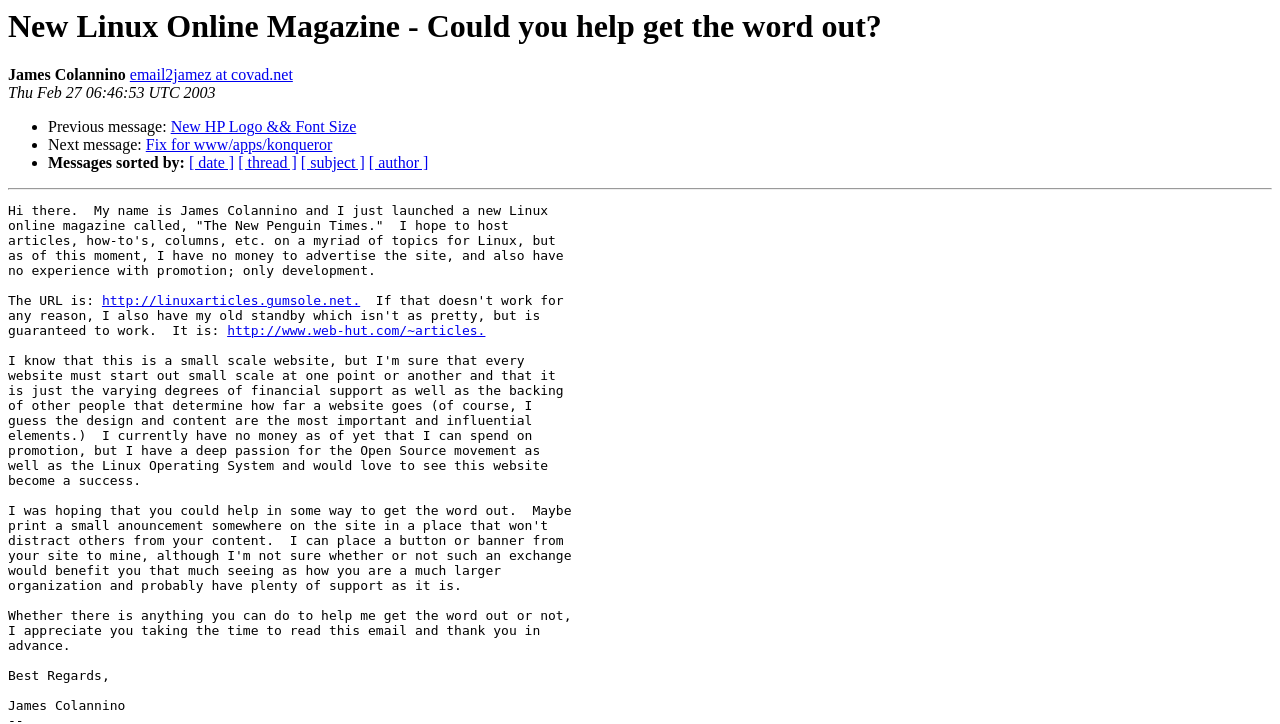Could you find the bounding box coordinates of the clickable area to complete this instruction: "Visit the website of The New Penguin Times"?

[0.08, 0.405, 0.281, 0.426]